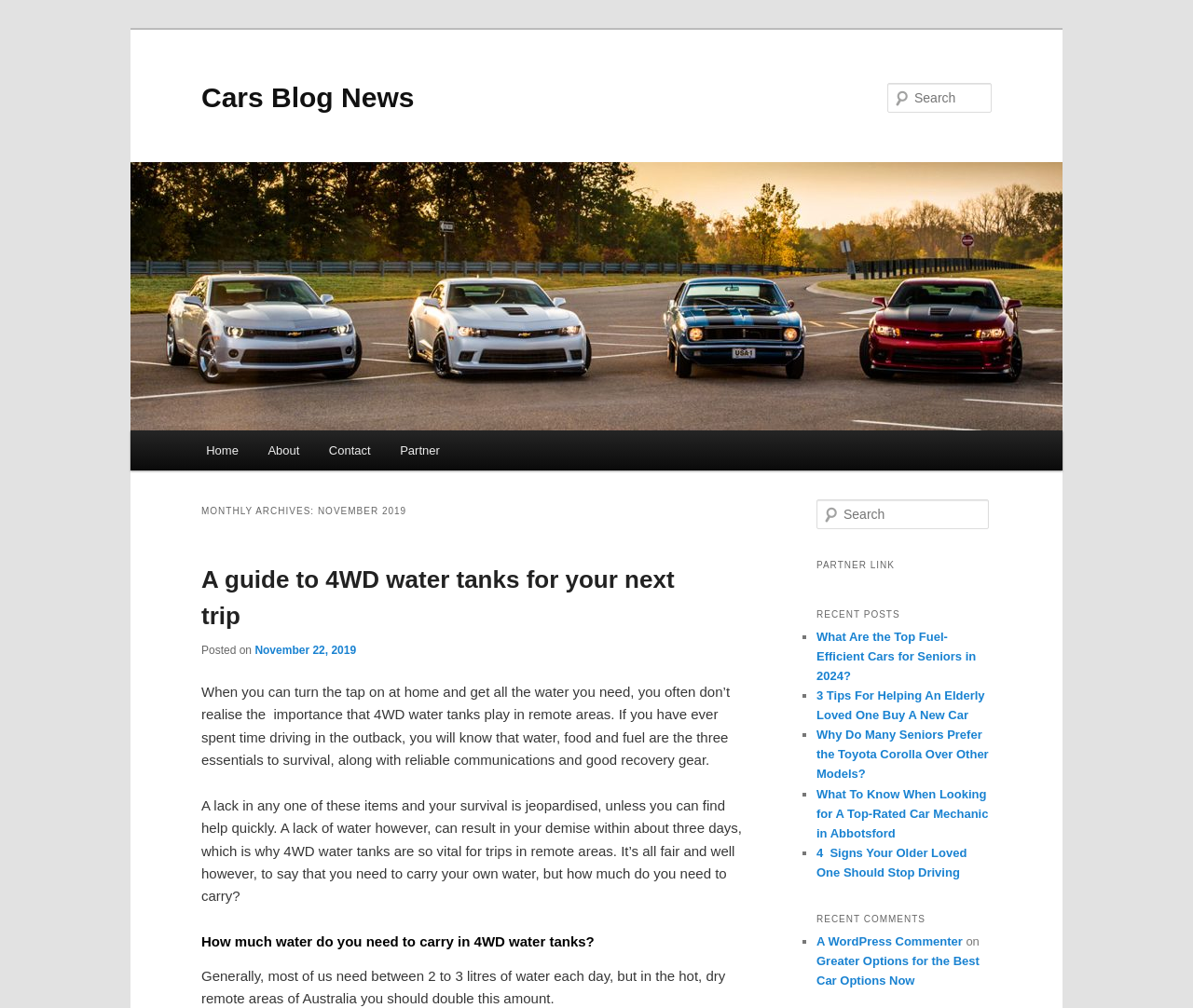Could you find the bounding box coordinates of the clickable area to complete this instruction: "Check recent posts"?

[0.684, 0.598, 0.831, 0.622]